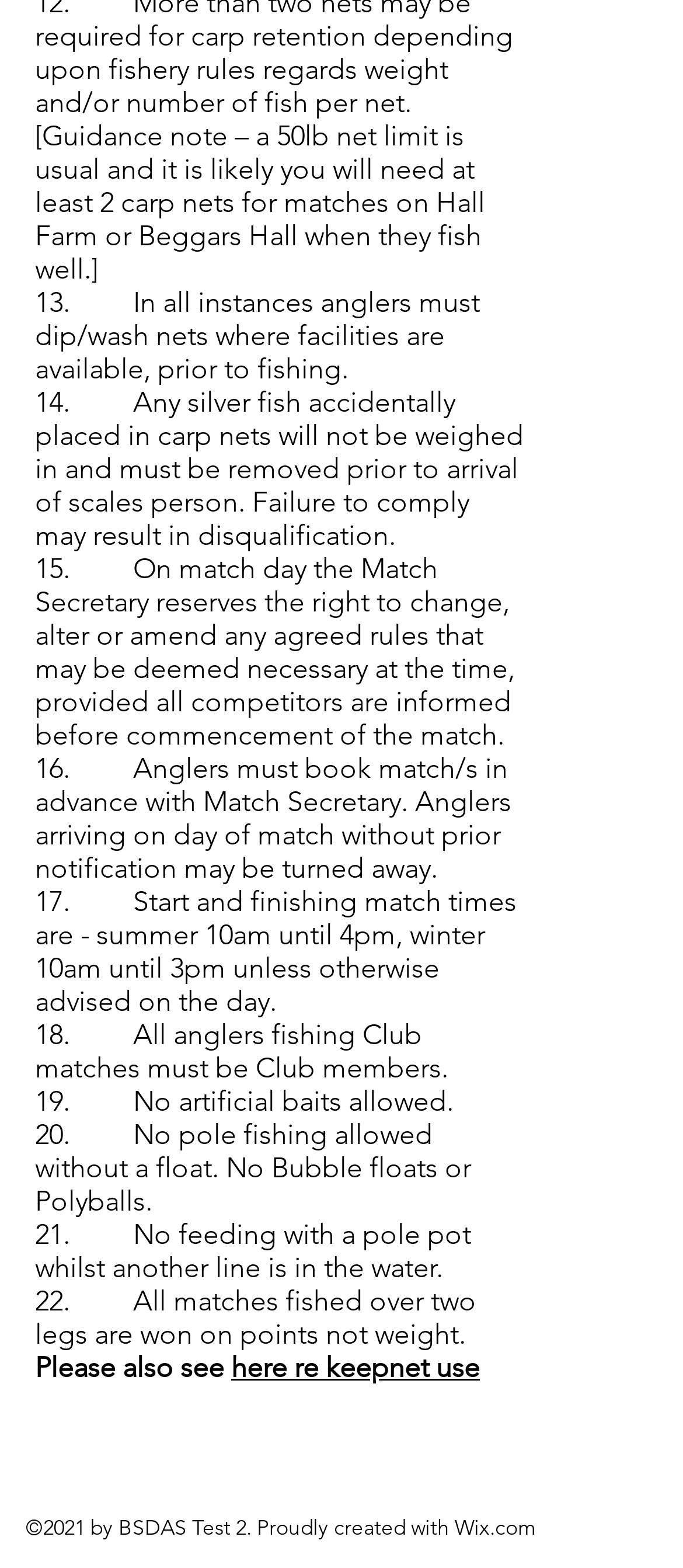What is the fishing time in summer?
Your answer should be a single word or phrase derived from the screenshot.

10am until 4pm